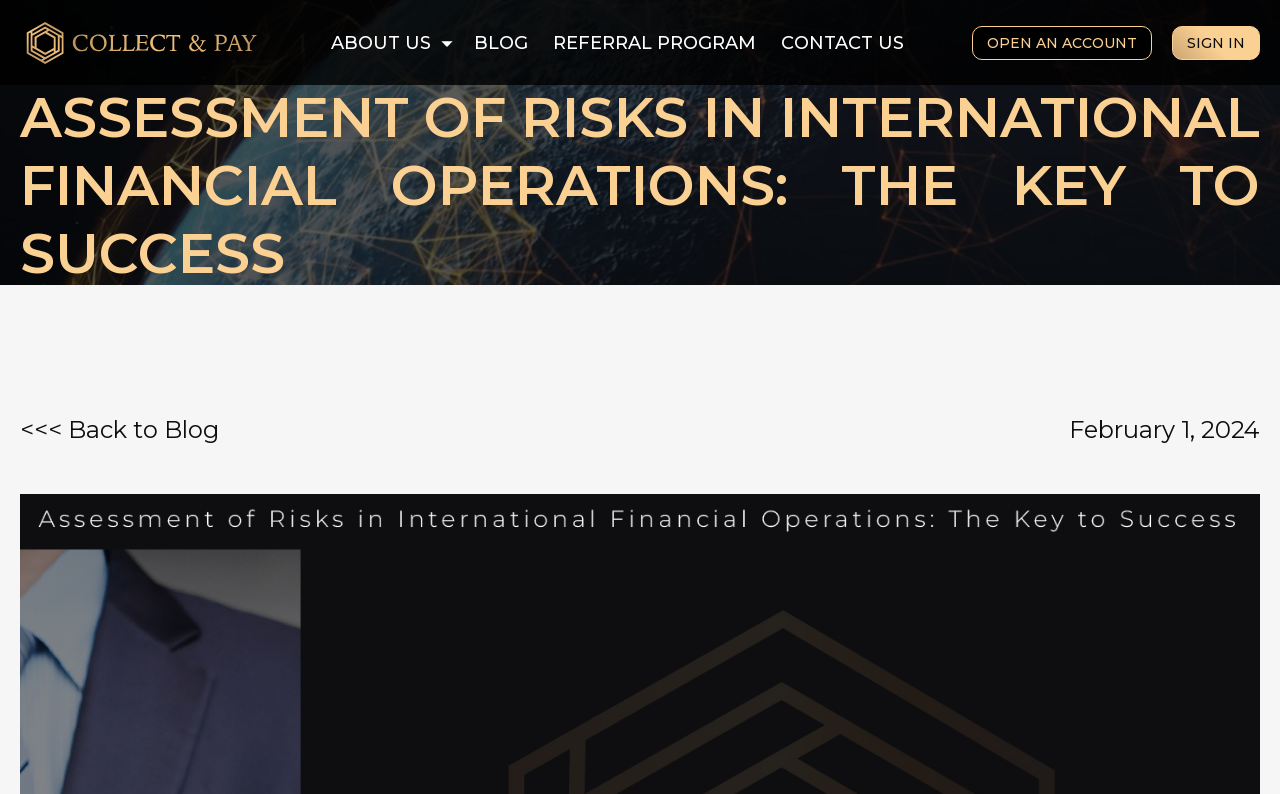Provide a brief response to the question below using a single word or phrase: 
How many sections are in the bottom menu?

7